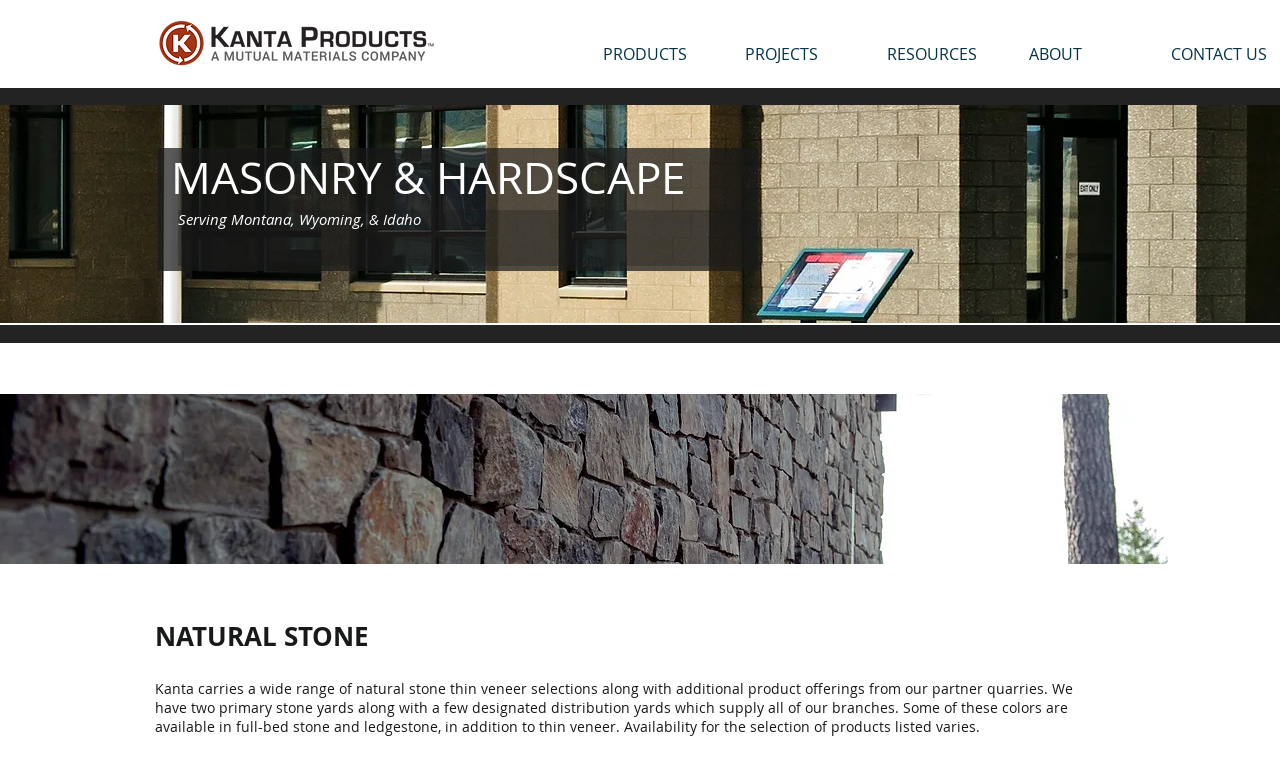What states does the company serve?
Refer to the image and provide a detailed answer to the question.

I found the information in the heading 'Serving Montana, Wyoming, & Idaho' which is located at [0.139, 0.273, 0.424, 0.298].